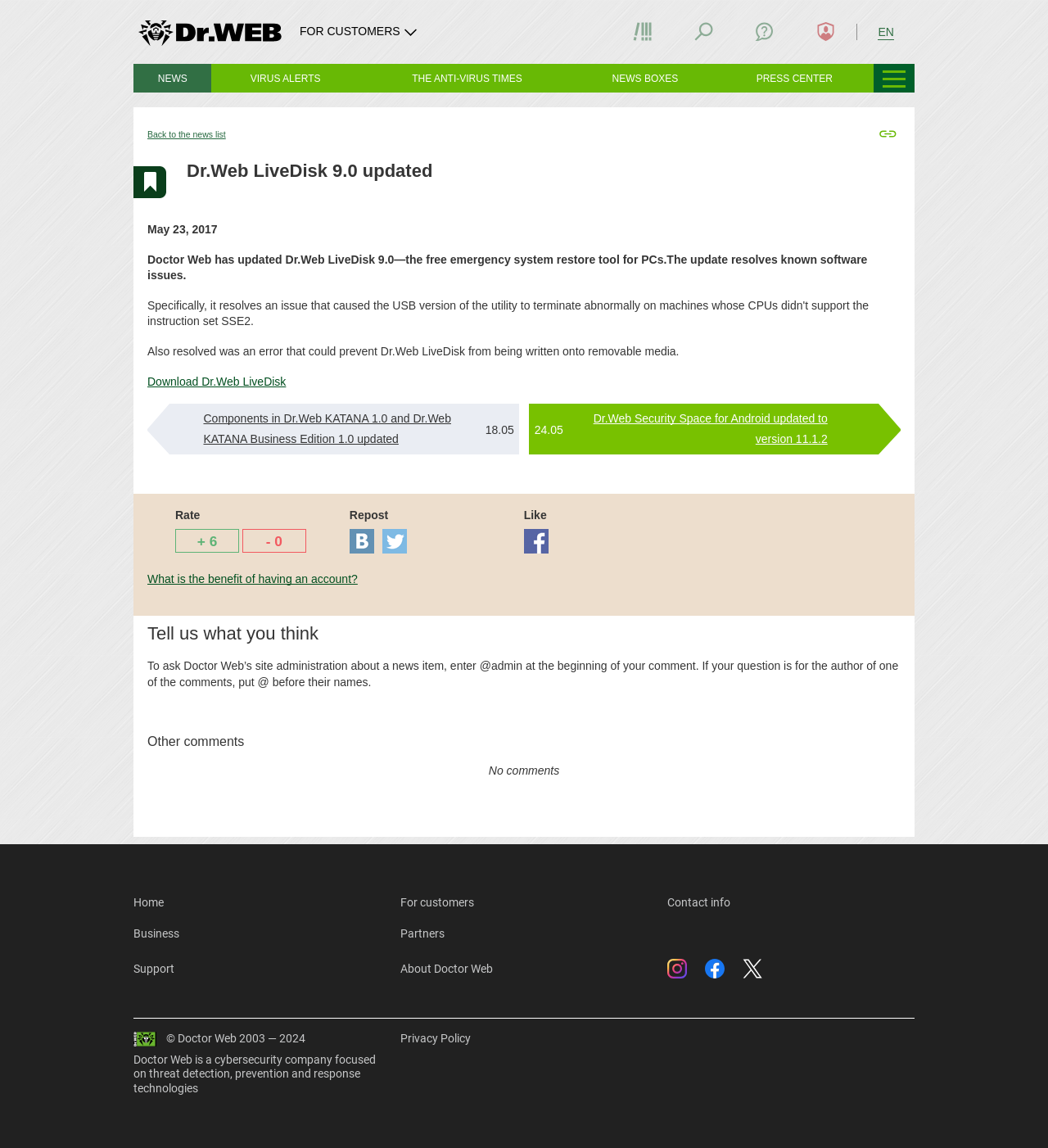Use the details in the image to answer the question thoroughly: 
What is the purpose of Dr.Web LiveDisk?

According to the webpage, Dr.Web LiveDisk is a free emergency system restore tool for PCs, which means its purpose is to restore the system in emergency situations.